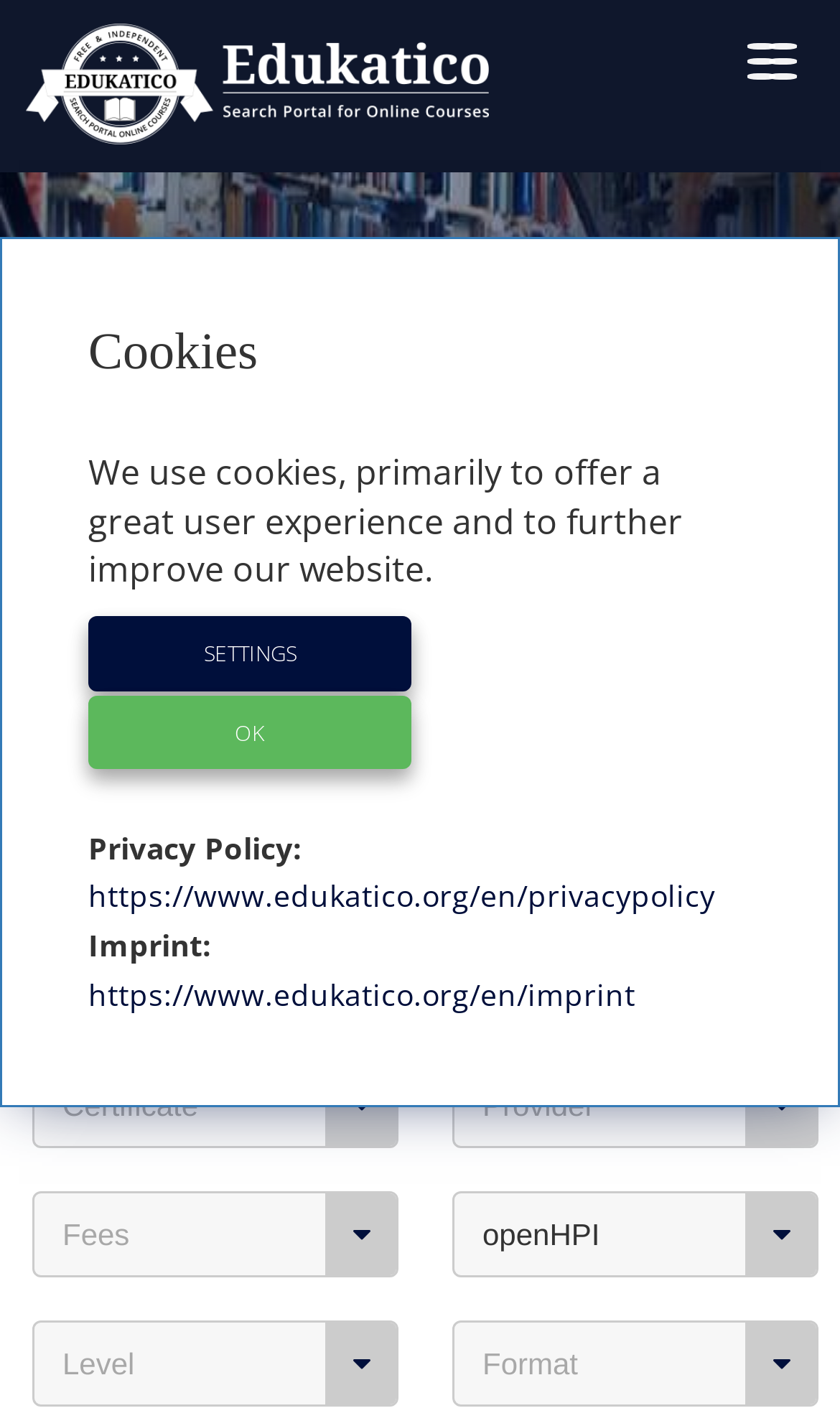Determine the bounding box coordinates for the UI element described. Format the coordinates as (top-left x, top-left y, bottom-right x, bottom-right y) and ensure all values are between 0 and 1. Element description: https://www.edukatico.org/en/imprint

[0.105, 0.683, 0.756, 0.712]